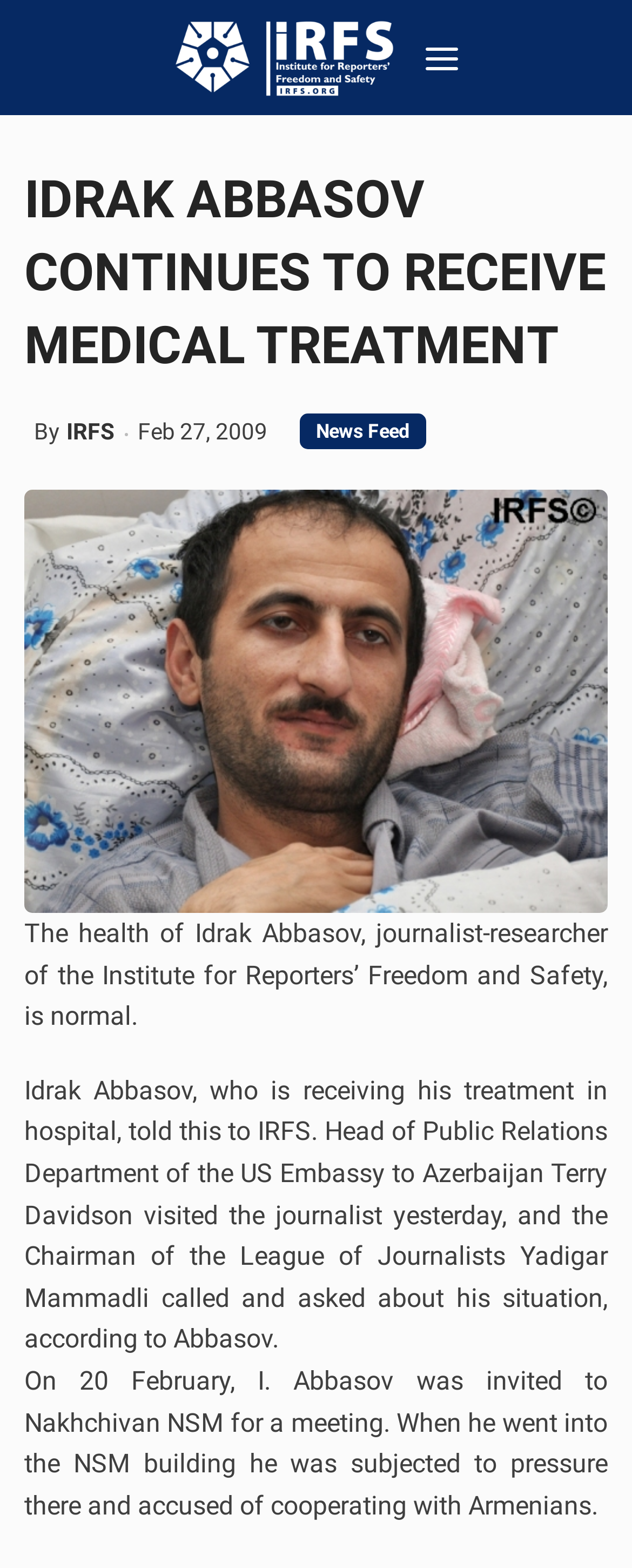From the webpage screenshot, predict the bounding box coordinates (top-left x, top-left y, bottom-right x, bottom-right y) for the UI element described here: I

None